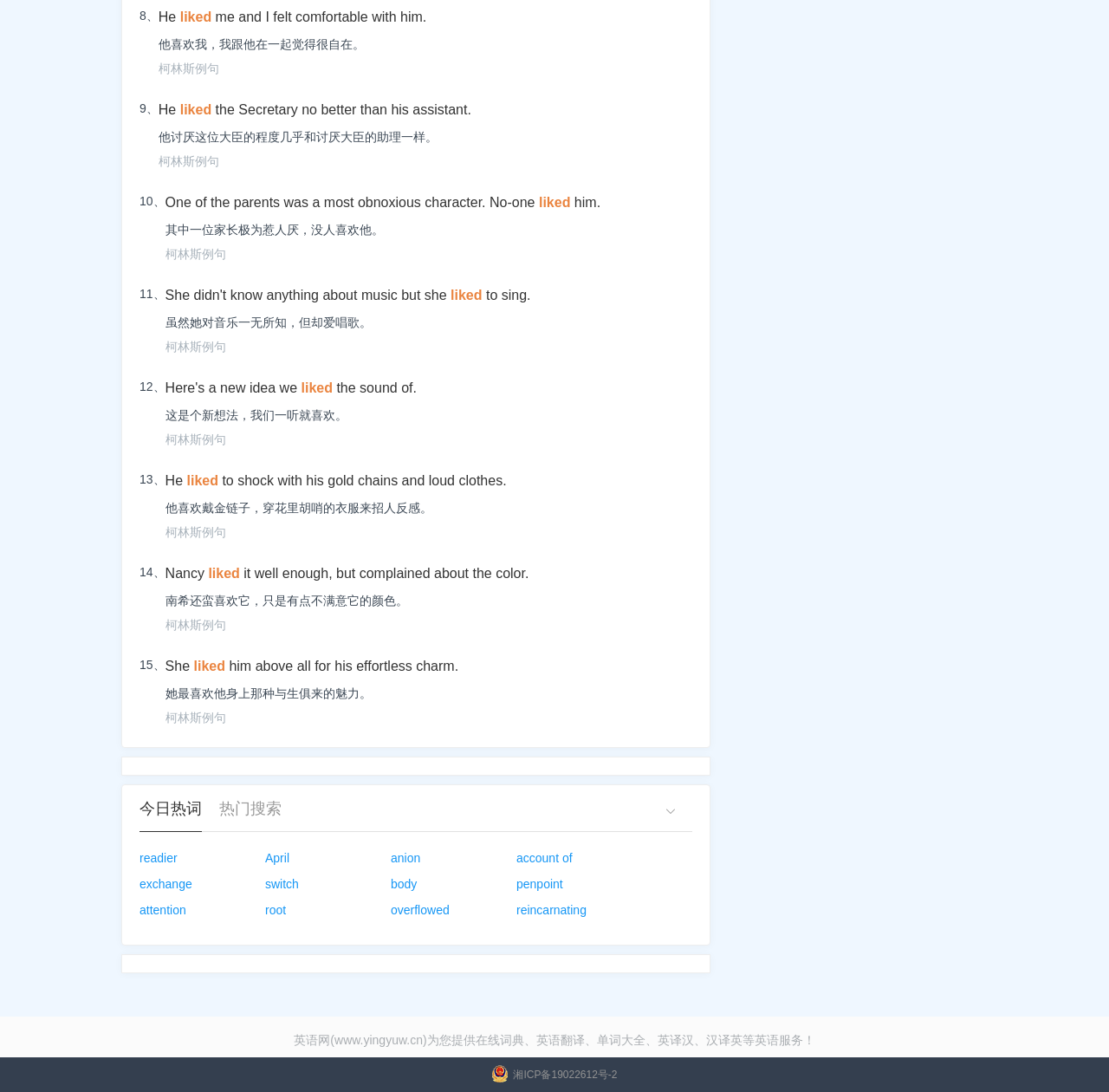Locate the bounding box coordinates of the element's region that should be clicked to carry out the following instruction: "click the '湘ICP备19022612号-2' link". The coordinates need to be four float numbers between 0 and 1, i.e., [left, top, right, bottom].

[0.443, 0.971, 0.557, 0.987]